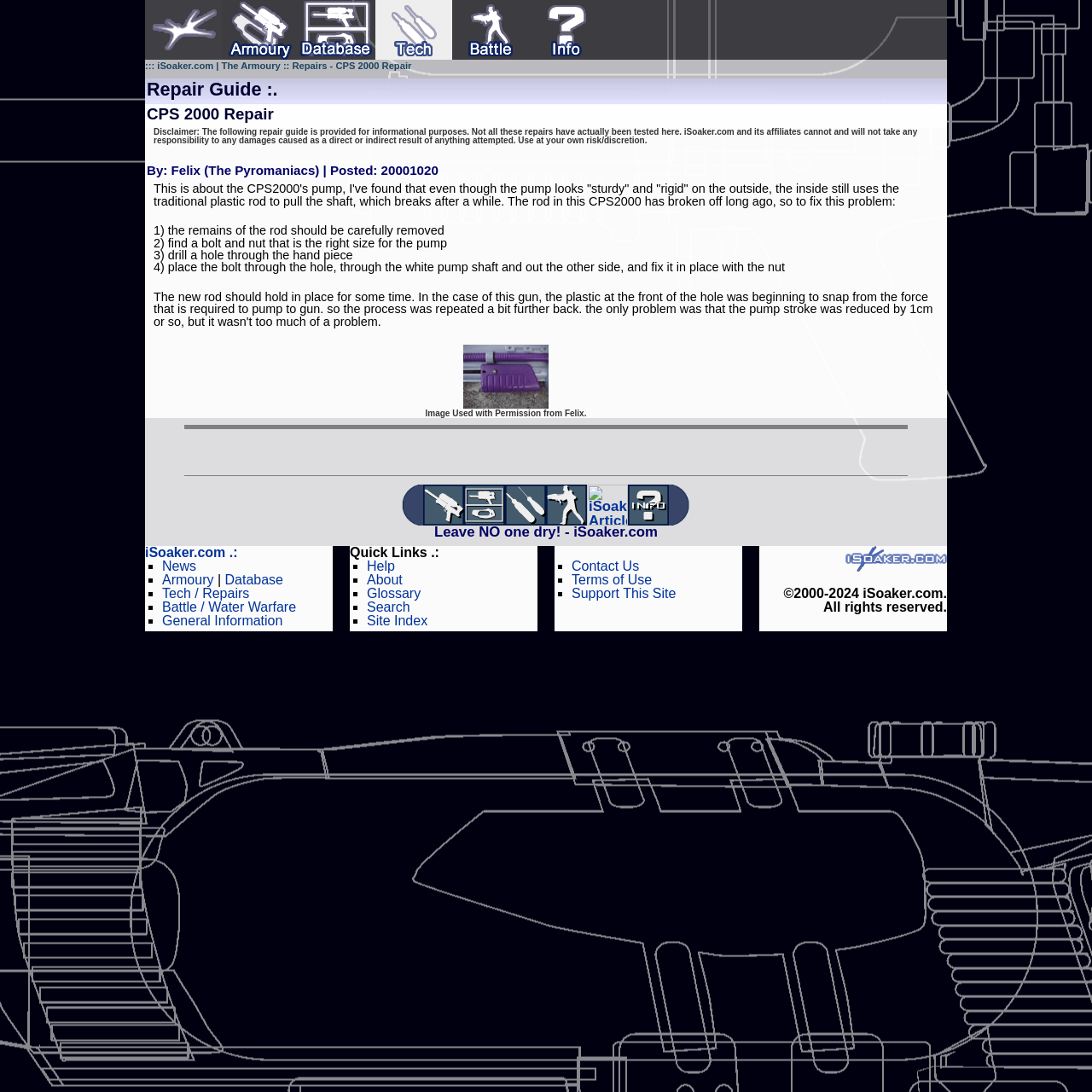Determine the bounding box coordinates for the area that should be clicked to carry out the following instruction: "Read the 'Chronological Study – Deuteronomy' article".

None